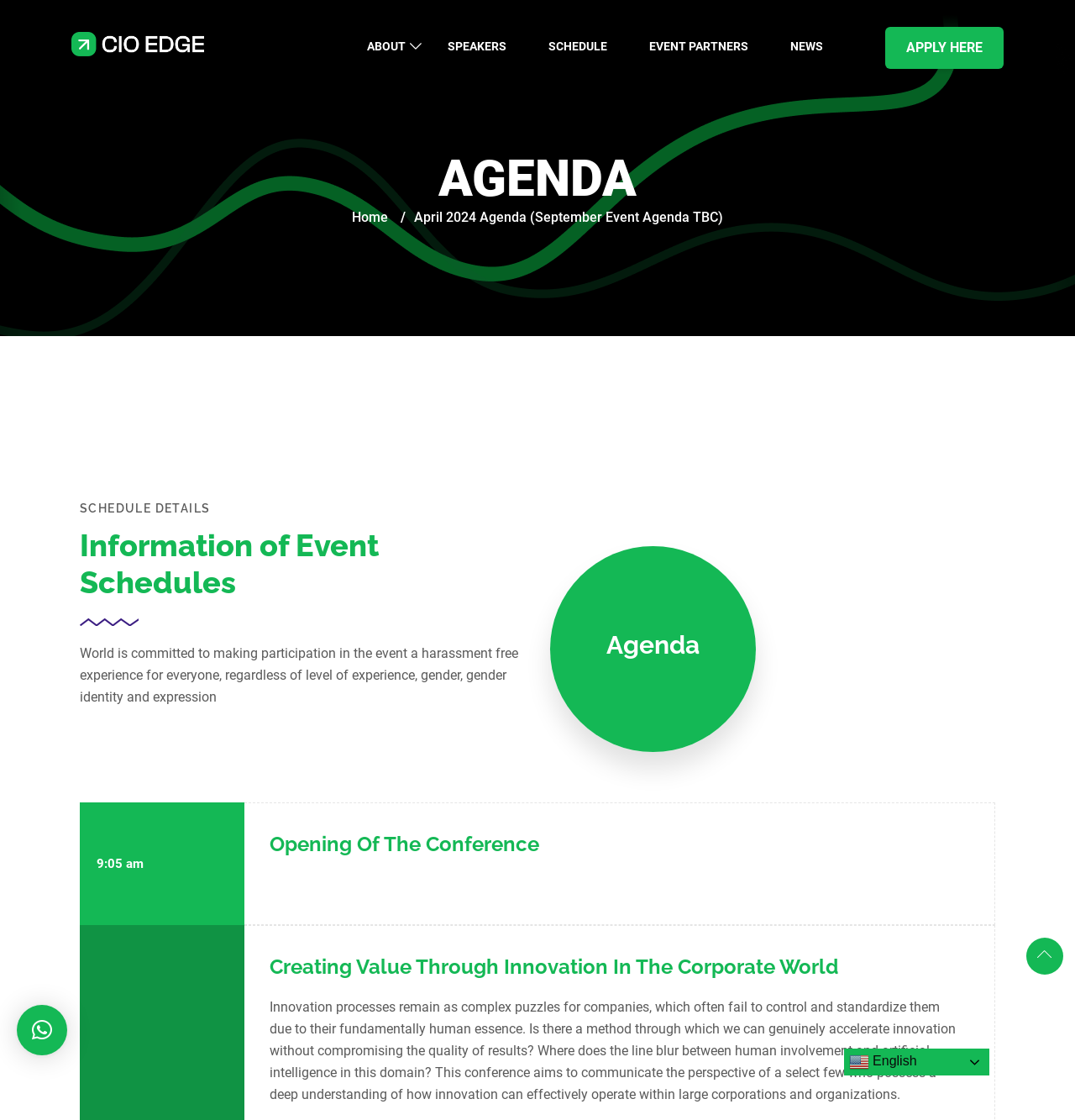Pinpoint the bounding box coordinates of the element that must be clicked to accomplish the following instruction: "Click on the CIO Edge Mexico link". The coordinates should be in the format of four float numbers between 0 and 1, i.e., [left, top, right, bottom].

[0.066, 0.028, 0.19, 0.05]